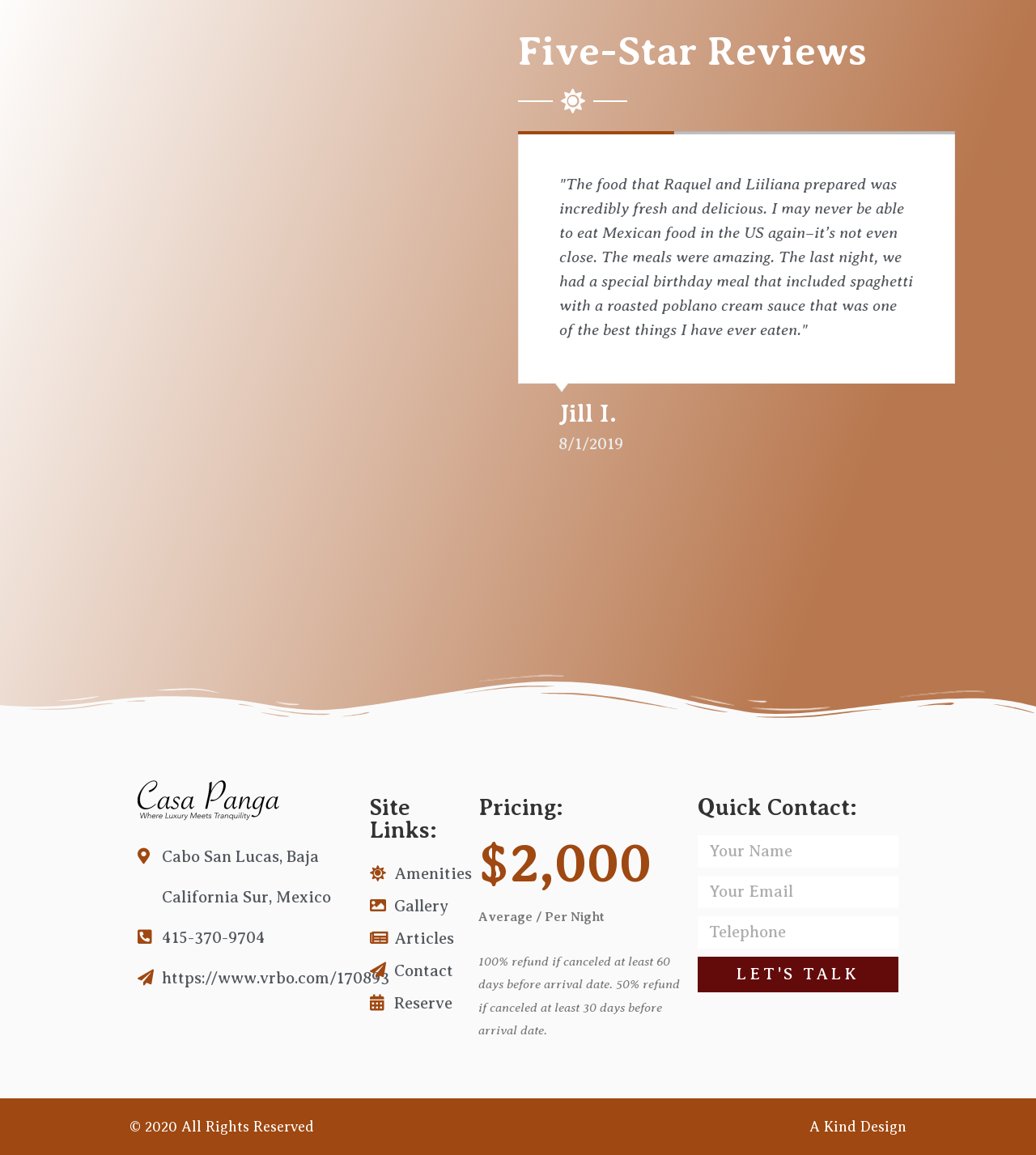Determine the bounding box coordinates for the clickable element required to fulfill the instruction: "Enter your email". Provide the coordinates as four float numbers between 0 and 1, i.e., [left, top, right, bottom].

[0.673, 0.758, 0.867, 0.786]